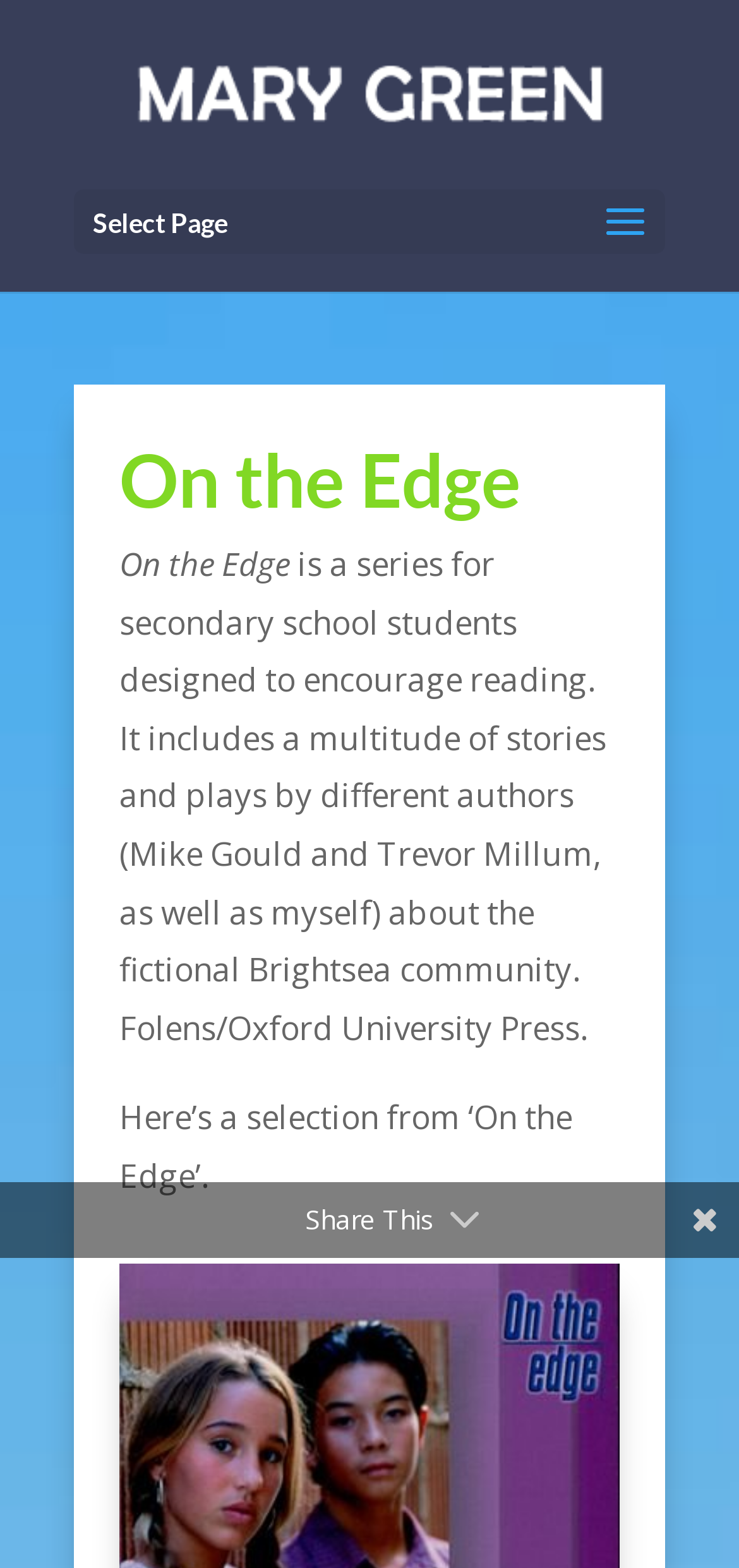Use the details in the image to answer the question thoroughly: 
What is the name of the author mentioned?

The question asks for the name of the author mentioned on the webpage. By looking at the webpage, we can see that the link 'Mary Green' is present, which suggests that Mary Green is the author. Additionally, the image with the OCR text 'Mary Green' further supports this conclusion.